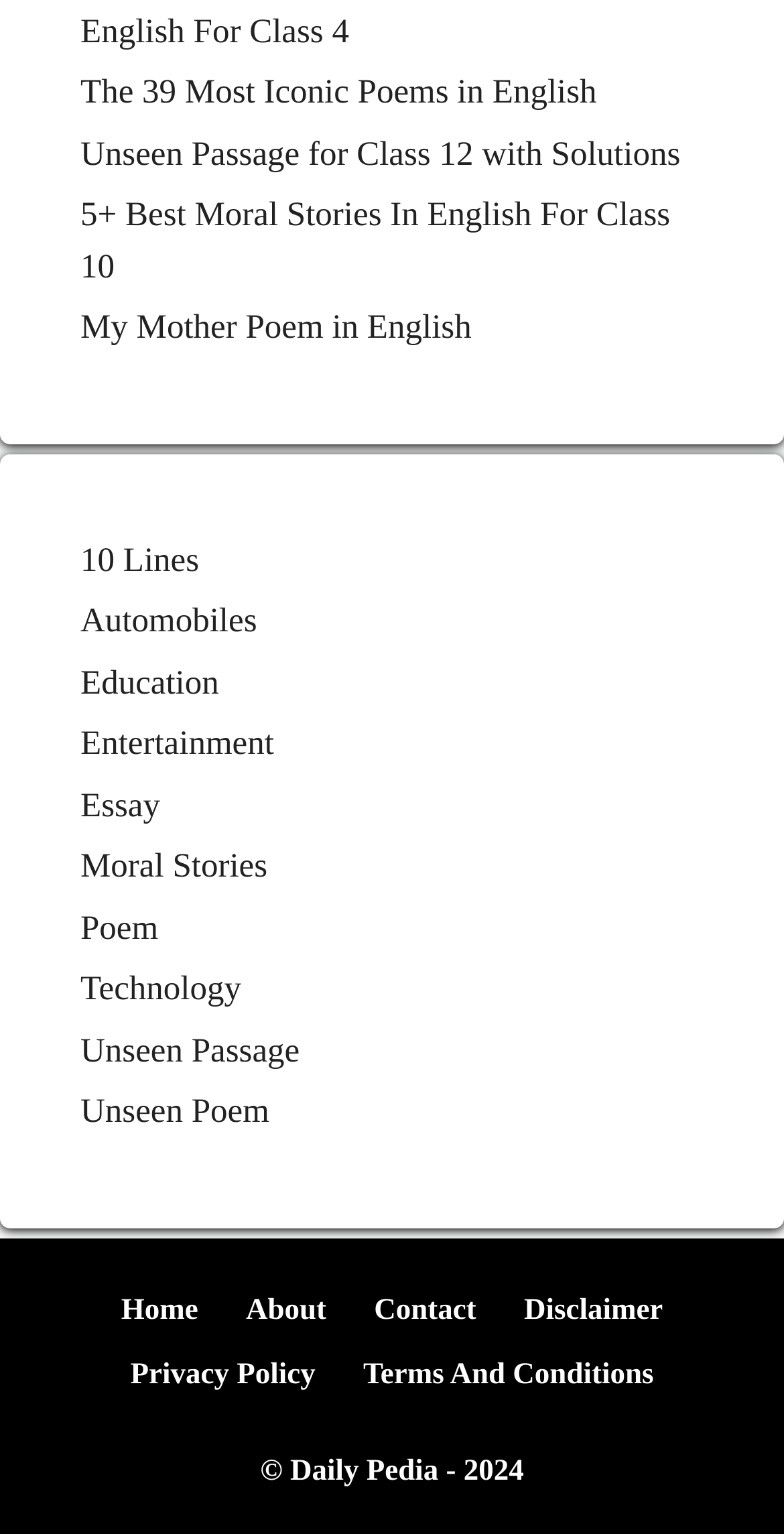What type of information is provided under the 'Unseen Passage' category?
Refer to the image and answer the question using a single word or phrase.

Solutions for Class 12